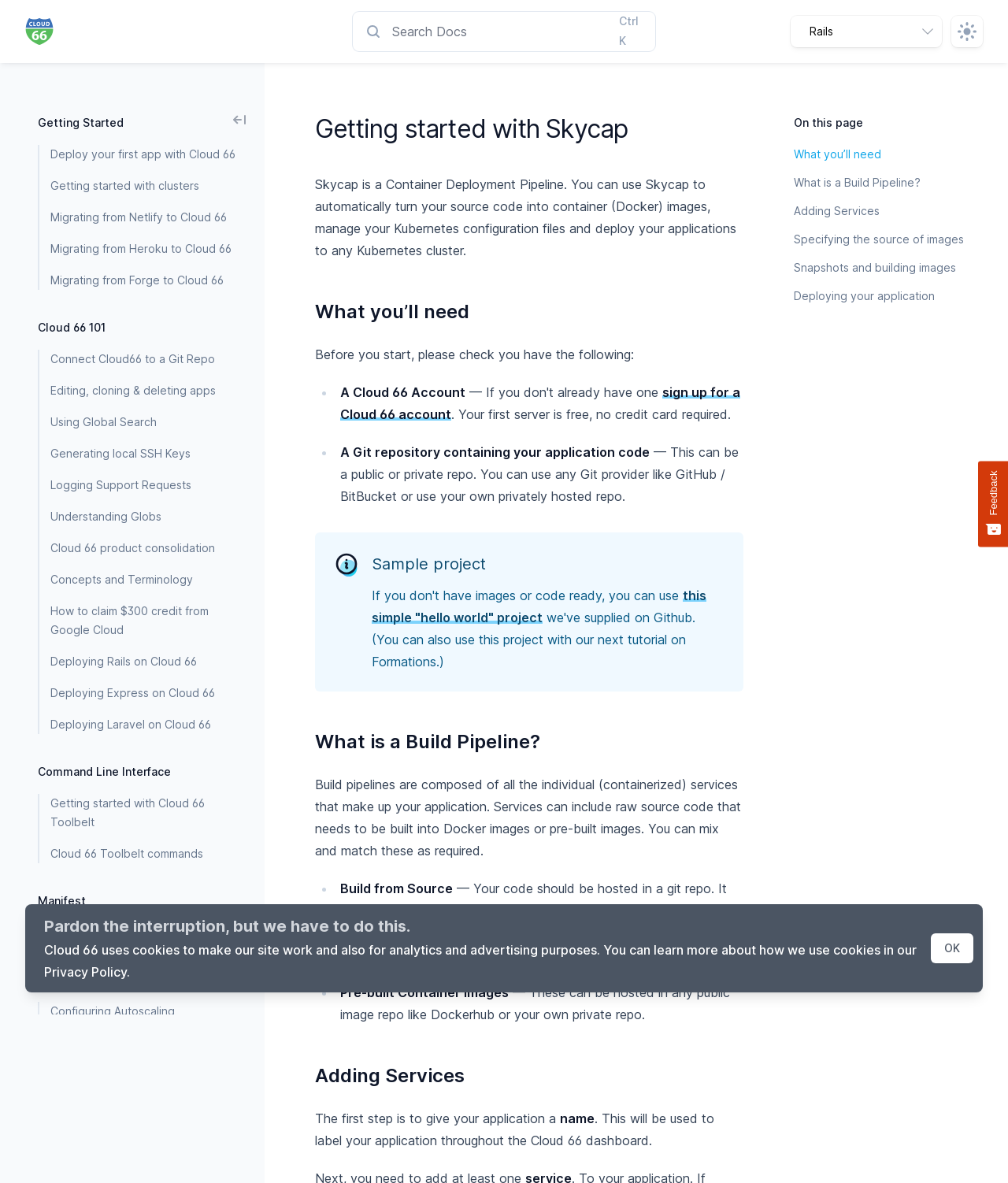Generate a detailed explanation of the webpage's features and information.

The webpage is titled "Getting started with Skycap" and has a navigation menu at the top with links to the home page, a search bar, and a button to access the Rails menu. Below the navigation menu, there is a heading "Getting Started" followed by several links to tutorials and guides on deploying applications with Cloud 66.

To the right of the navigation menu, there is a section with a heading "Cloud 66 101" that contains links to tutorials on connecting to a Git repository, editing and cloning apps, and using global search. Below this section, there are headings for "Command Line Interface", "Manifest", "Autoscaling", "Deploy Hooks", and "Failover Groups", each with links to relevant guides and tutorials.

In the main content area, there is a header "Getting started with Skycap" followed by a brief introduction to Skycap, a container deployment pipeline. The introduction explains that Skycap can be used to automatically turn source code into container images, manage Kubernetes configuration files, and deploy applications to any Kubernetes cluster.

Below the introduction, there is a section titled "What you’ll need" that lists the prerequisites for getting started with Skycap, including a Cloud 66 account and a Git repository containing the application code. There is also a link to sign up for a Cloud 66 account and a sample project to get started.

The webpage also has a section explaining what a build pipeline is, which is composed of individual containerized services that make up an application. The section explains that services can include raw source code that needs to be built into Docker images or pre-built images.

Further down the page, there is a section on adding services, which involves giving the application a name that will be used to label it throughout the Cloud 66 dashboard.

At the bottom of the page, there is a notification about Cloud 66's use of cookies for analytics and advertising purposes, with a link to the privacy policy and an "OK" button to acknowledge the notification.